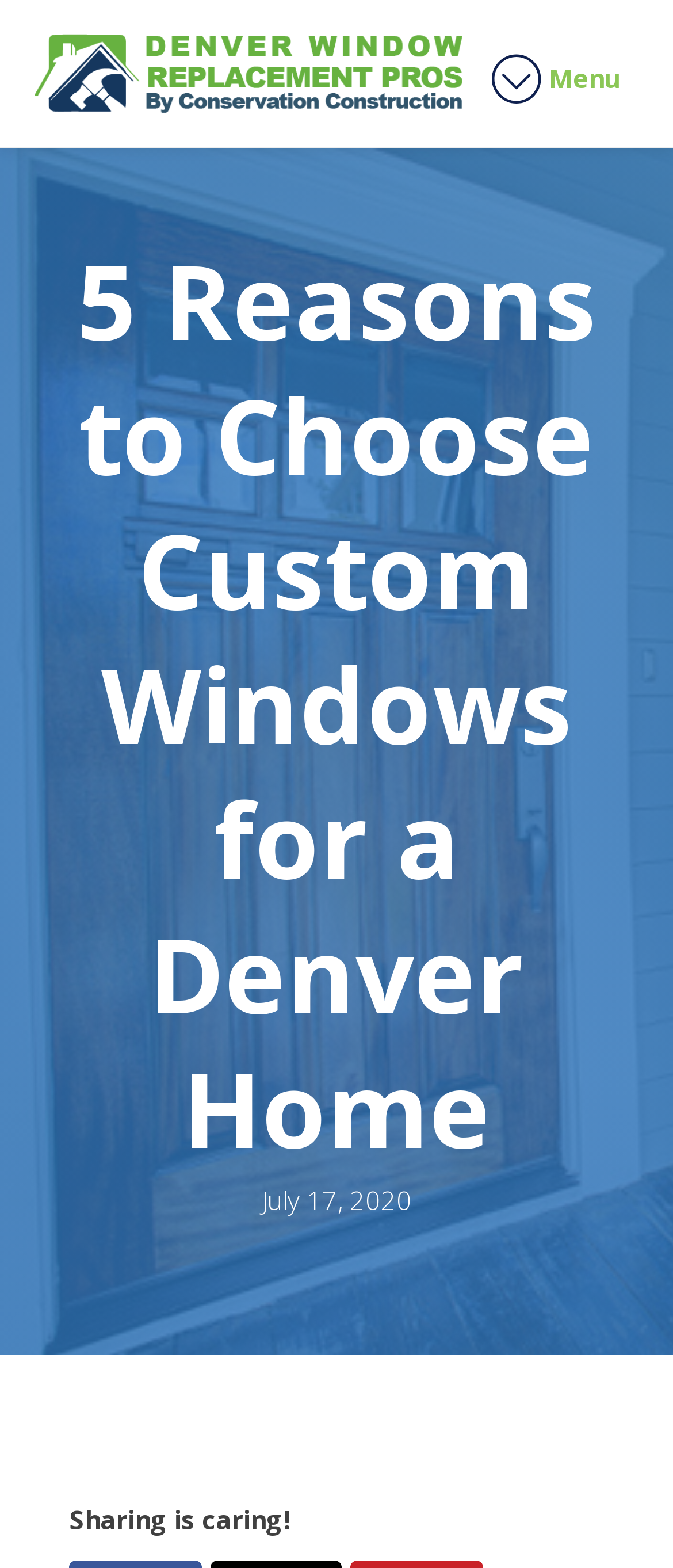What is the theme of the article?
Please respond to the question with as much detail as possible.

The theme of the article can be inferred from the heading '5 Reasons to Choose Custom Windows for a Denver Home', which suggests that the article is about custom windows specifically for homes in Denver.